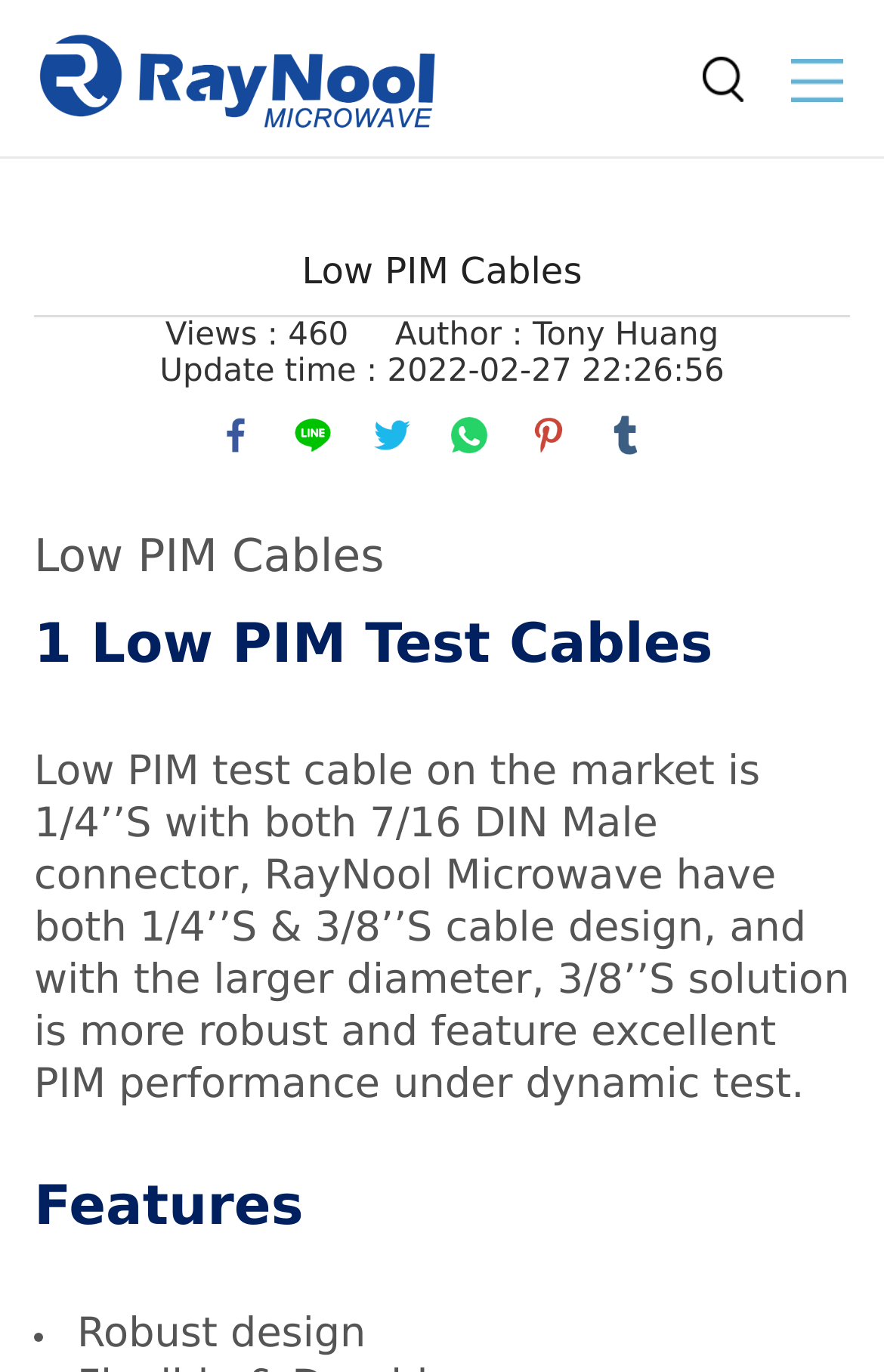Locate the bounding box of the UI element defined by this description: "facebook". The coordinates should be given as four float numbers between 0 and 1, formatted as [left, top, right, bottom].

[0.241, 0.301, 0.292, 0.334]